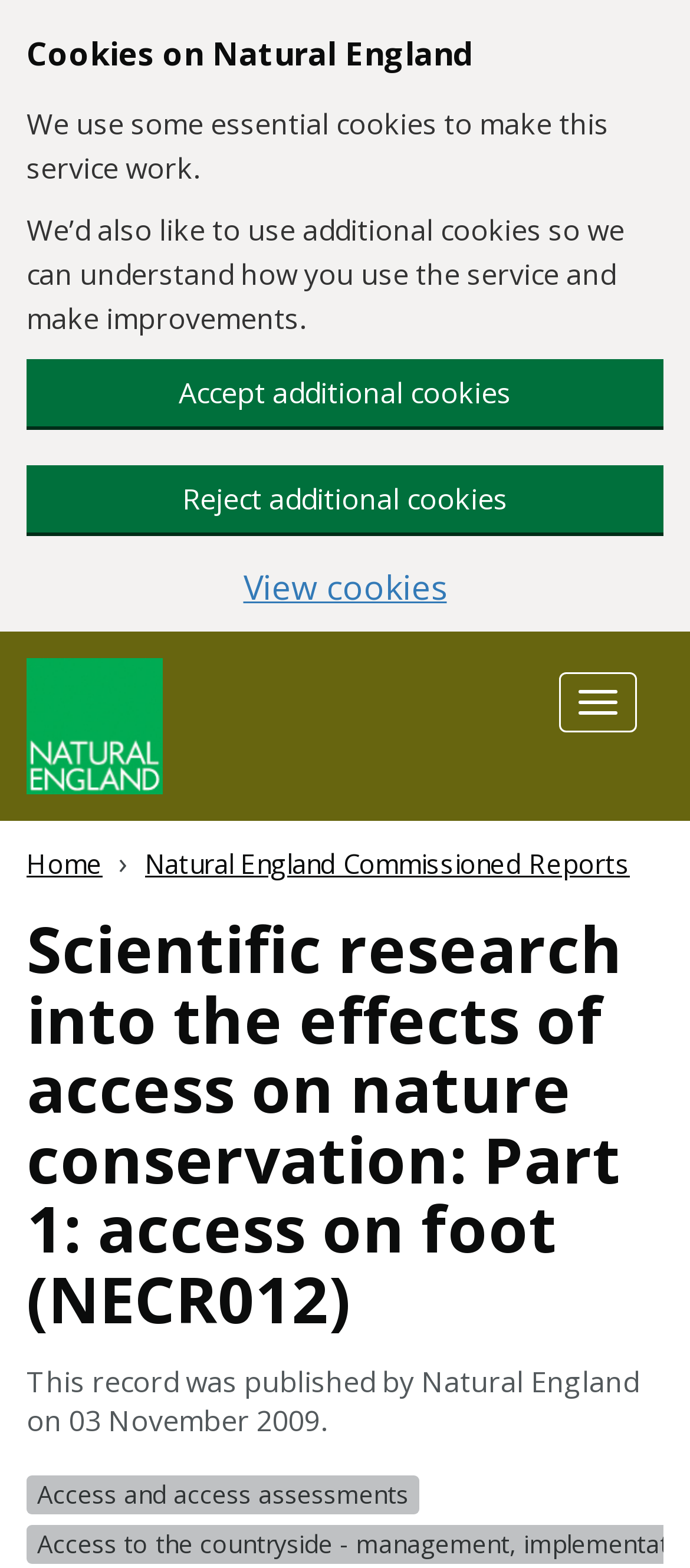Identify the bounding box of the UI component described as: "Reject additional cookies".

[0.038, 0.297, 0.962, 0.34]